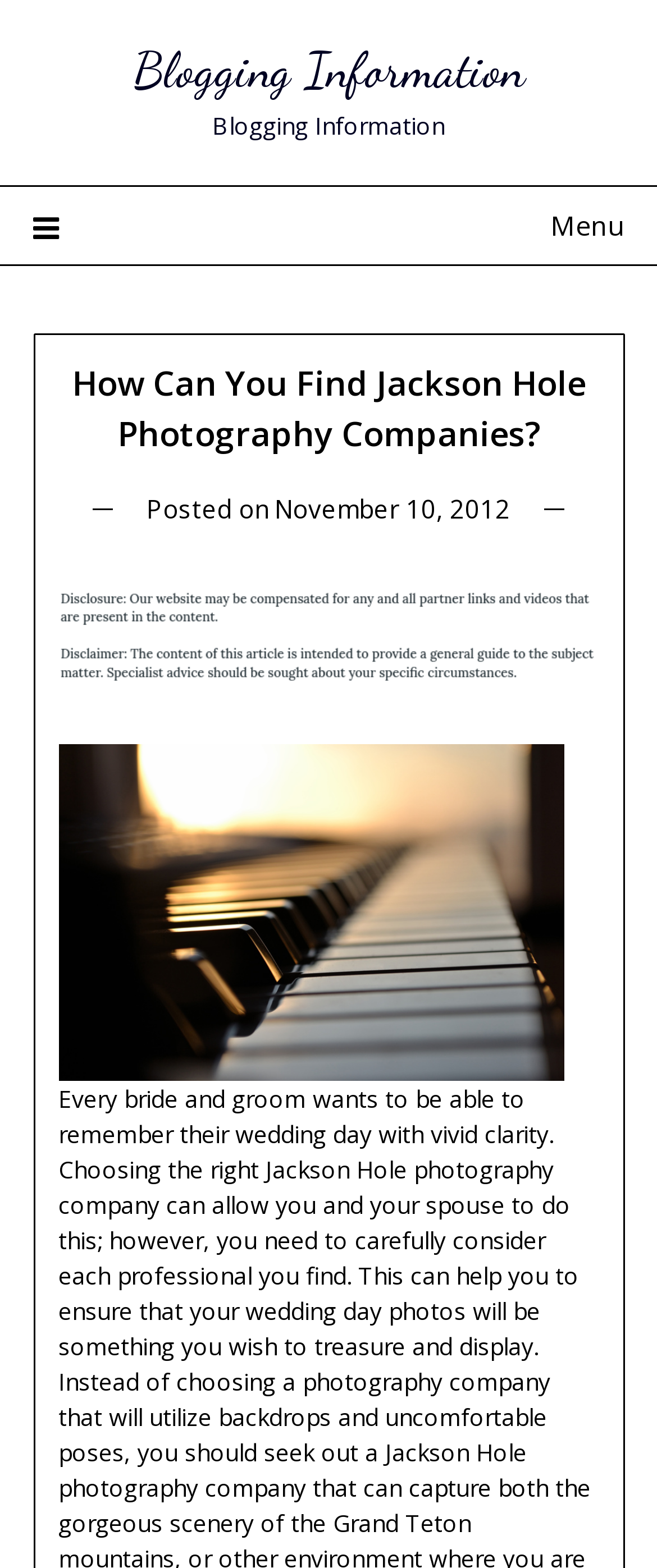Bounding box coordinates are specified in the format (top-left x, top-left y, bottom-right x, bottom-right y). All values are floating point numbers bounded between 0 and 1. Please provide the bounding box coordinate of the region this sentence describes: Menu

[0.05, 0.119, 0.95, 0.168]